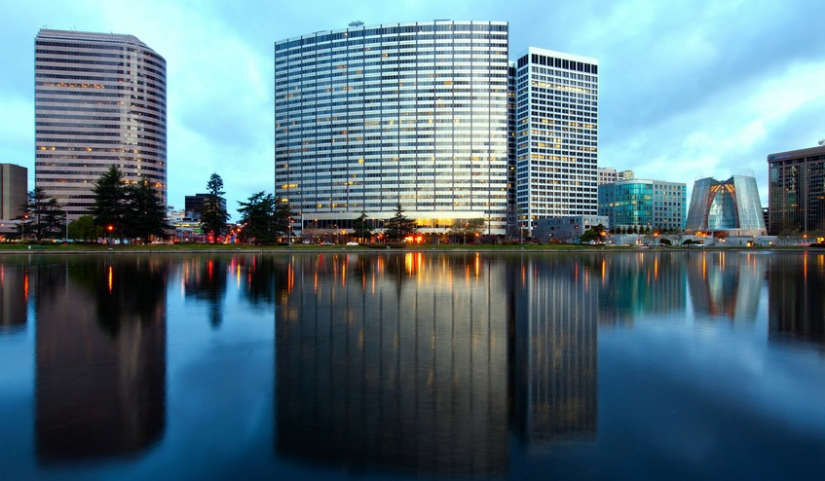Provide a single word or phrase to answer the given question: 
What time of day is hinted at in the image?

Twilight hour